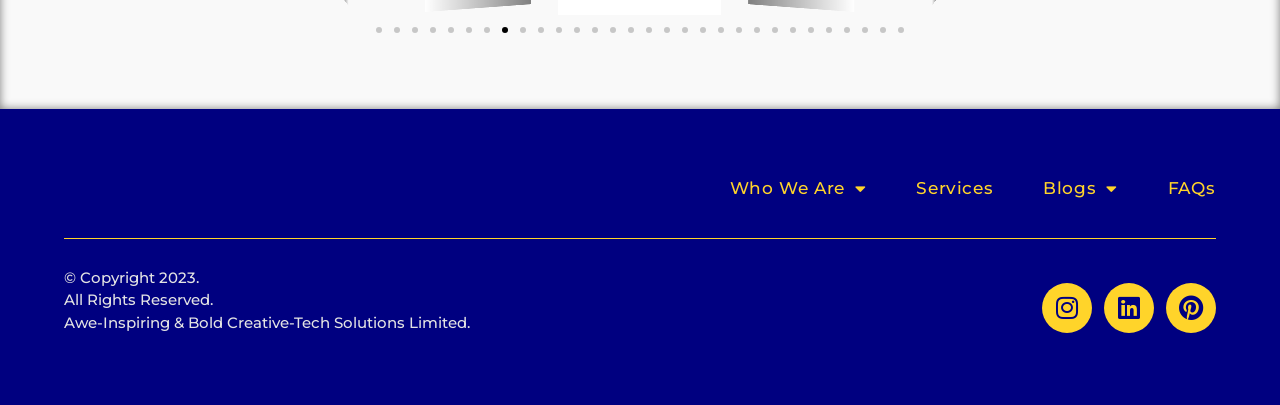What is the year of copyright?
Using the information from the image, answer the question thoroughly.

I found the year of copyright in the StaticText element at the bottom of the page, which reads 'Copyright 2023.' This text is located above the company name.